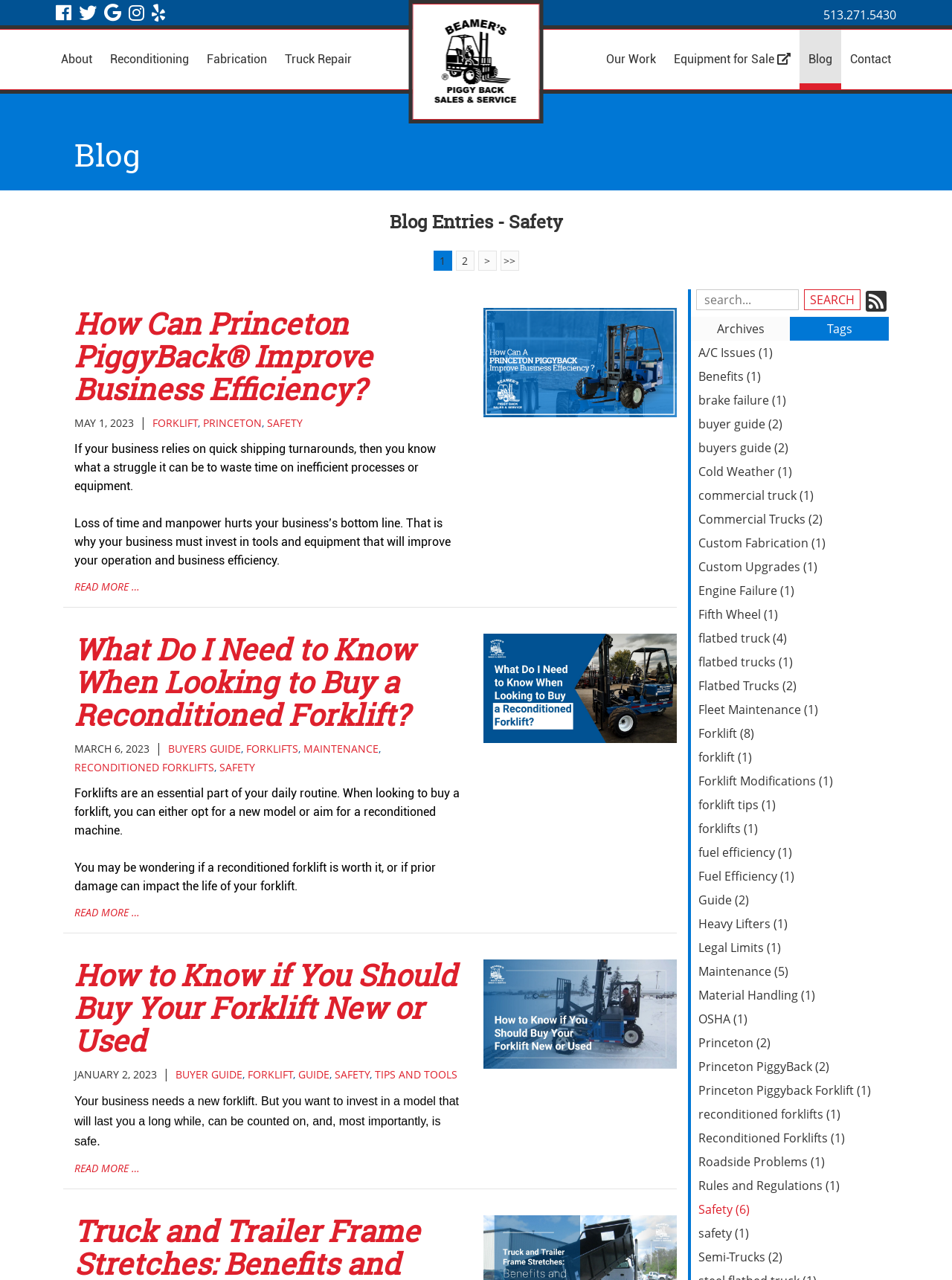What is the logo of the website?
Respond with a short answer, either a single word or a phrase, based on the image.

Beamer's Piggy Back